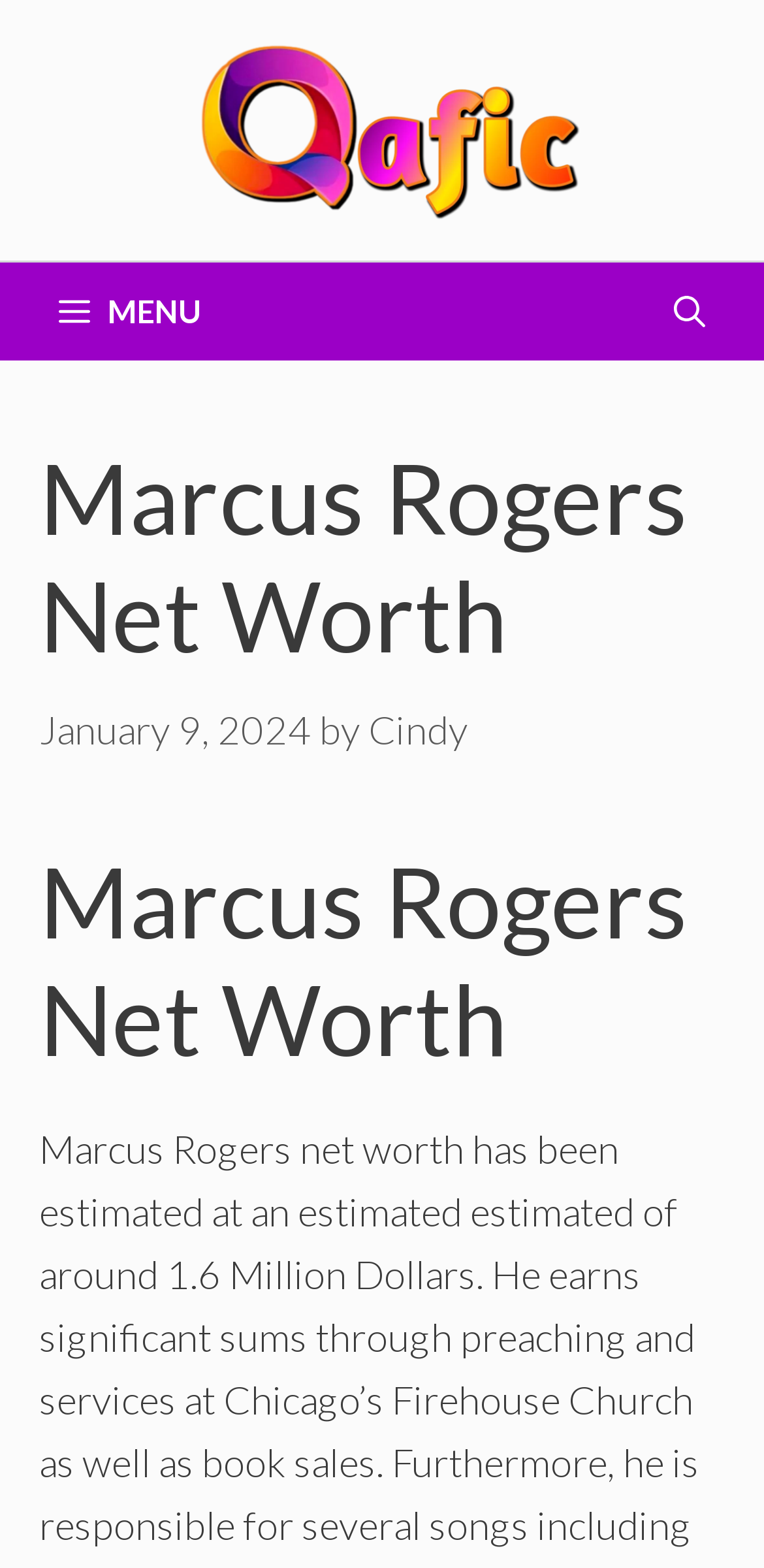Ascertain the bounding box coordinates for the UI element detailed here: "Menu". The coordinates should be provided as [left, top, right, bottom] with each value being a float between 0 and 1.

None